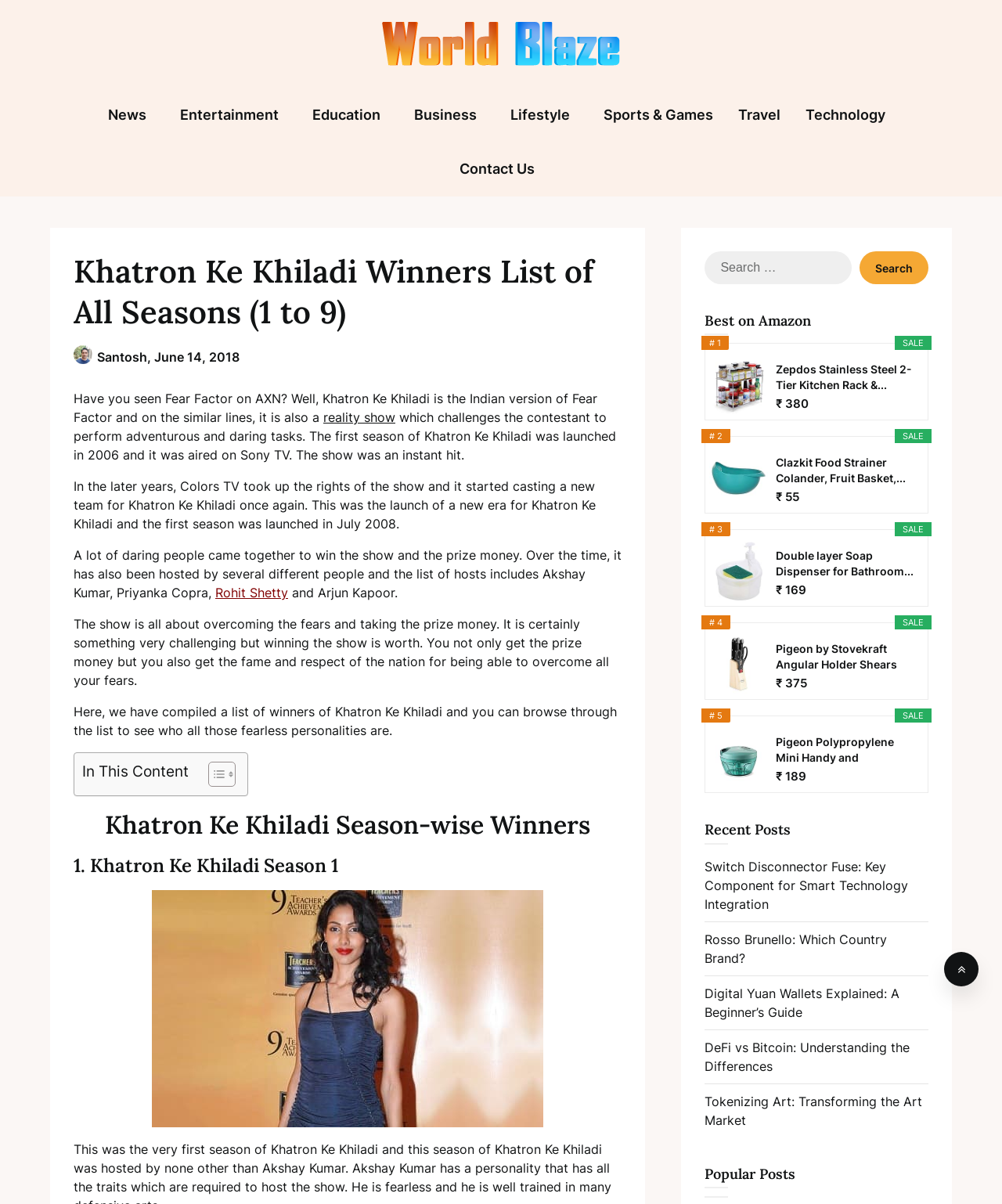Please determine the bounding box coordinates of the element's region to click in order to carry out the following instruction: "Click on the 'News' link". The coordinates should be four float numbers between 0 and 1, i.e., [left, top, right, bottom].

[0.095, 0.073, 0.159, 0.118]